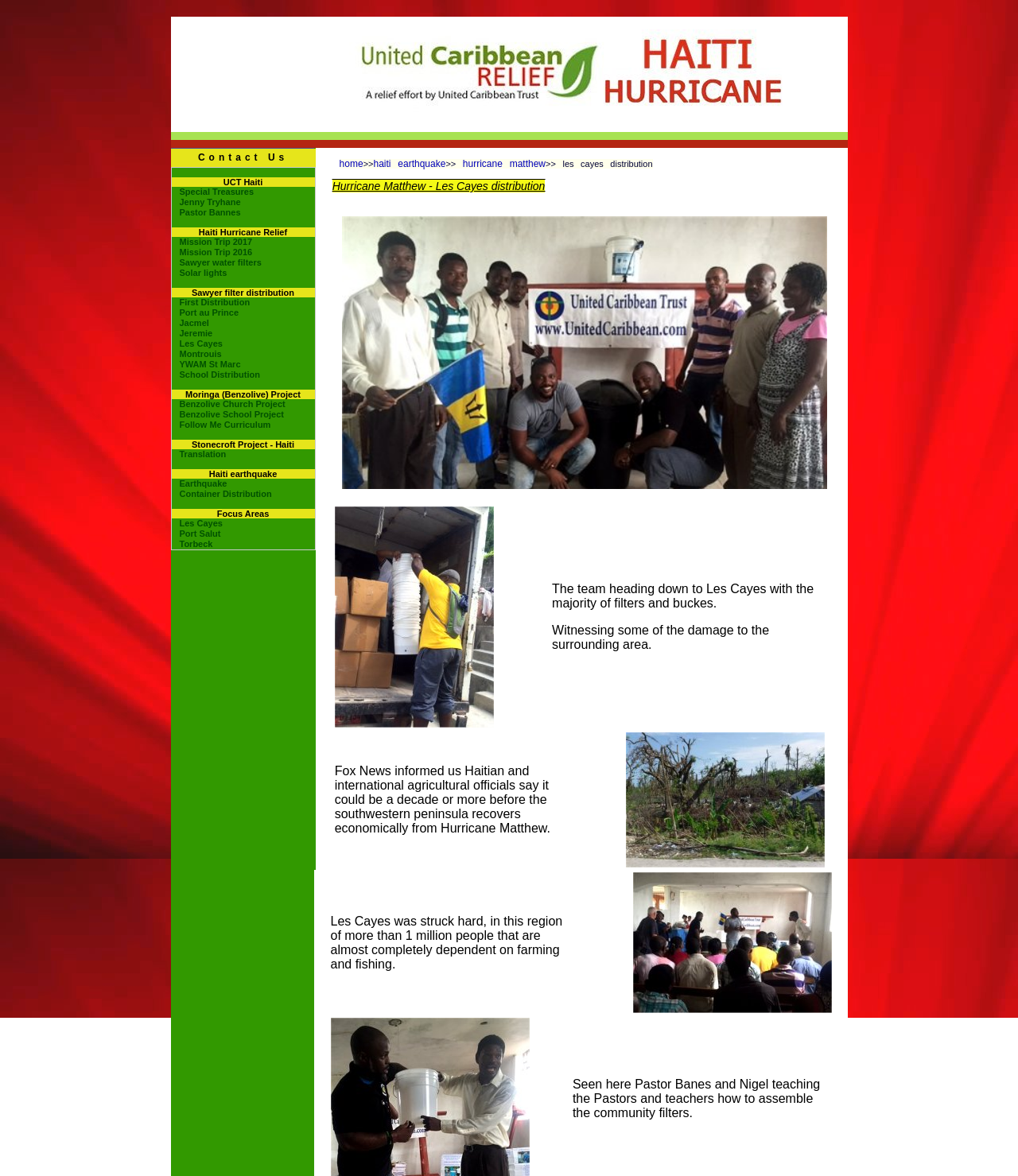Please provide a one-word or phrase answer to the question: 
What is the purpose of the mission trip?

Help survivors of Hurricane Matthew